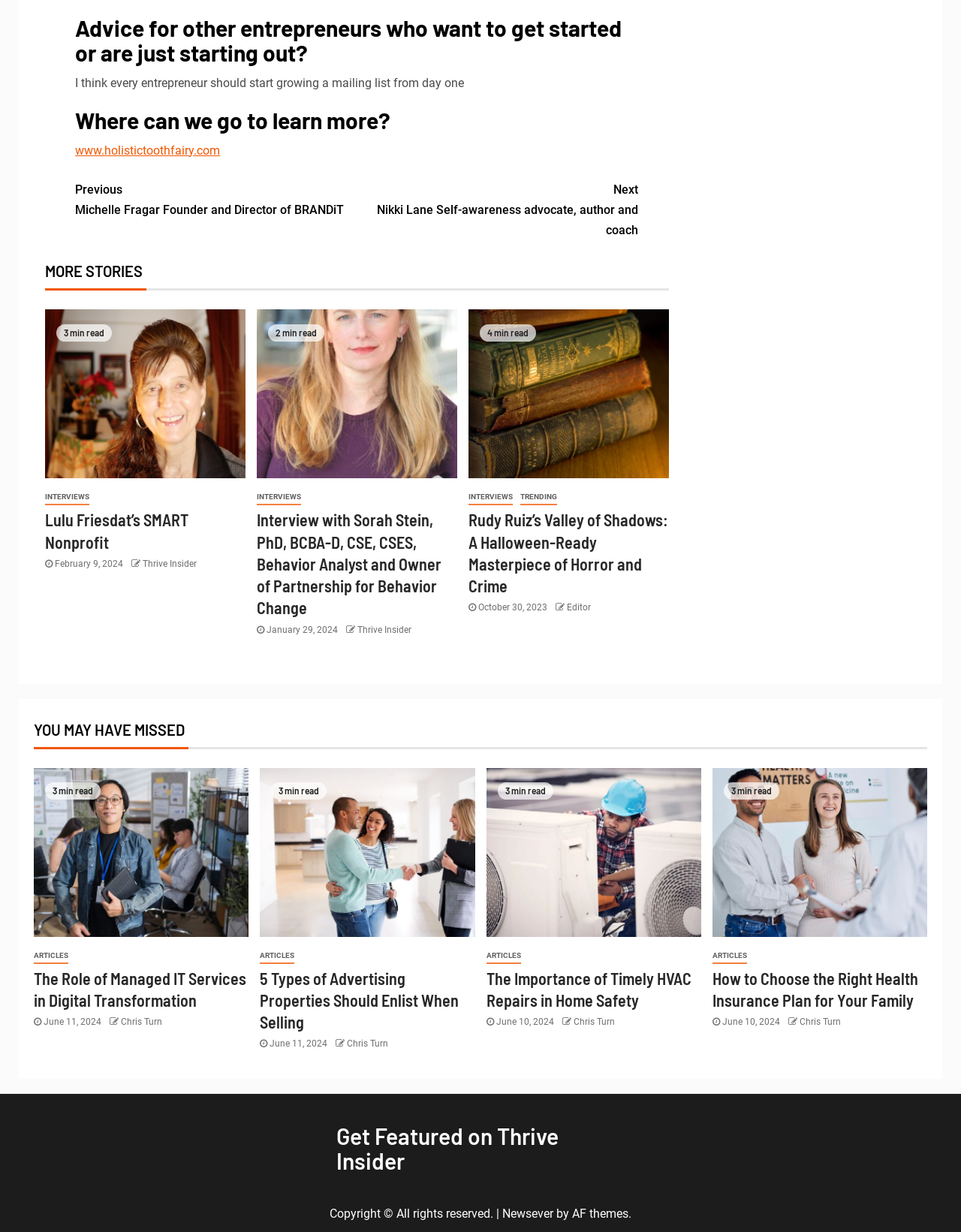Identify the bounding box coordinates of the region that should be clicked to execute the following instruction: "Check out the trending articles".

[0.541, 0.398, 0.579, 0.41]